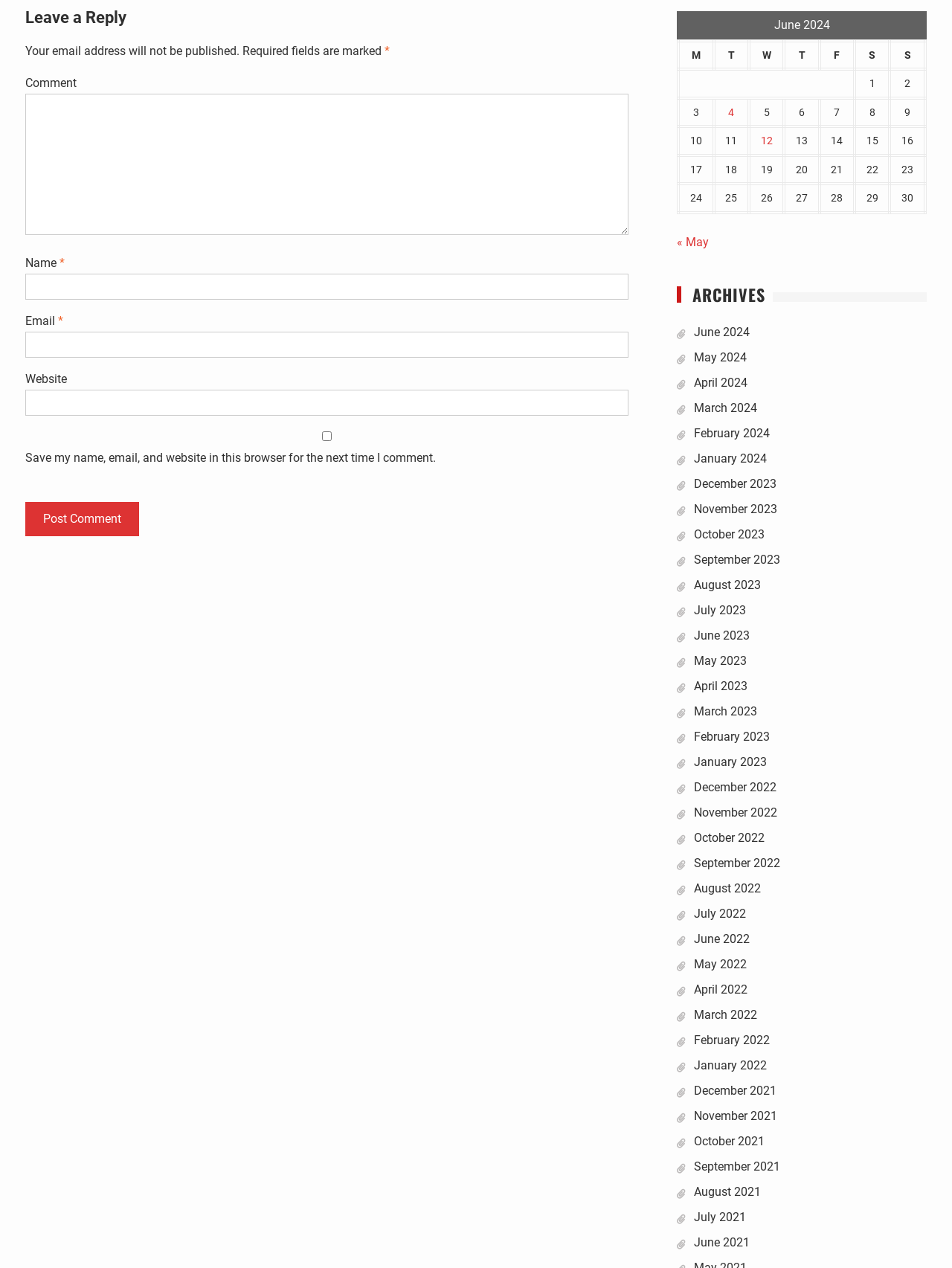Respond to the question with just a single word or phrase: 
How many columns are in the table?

7